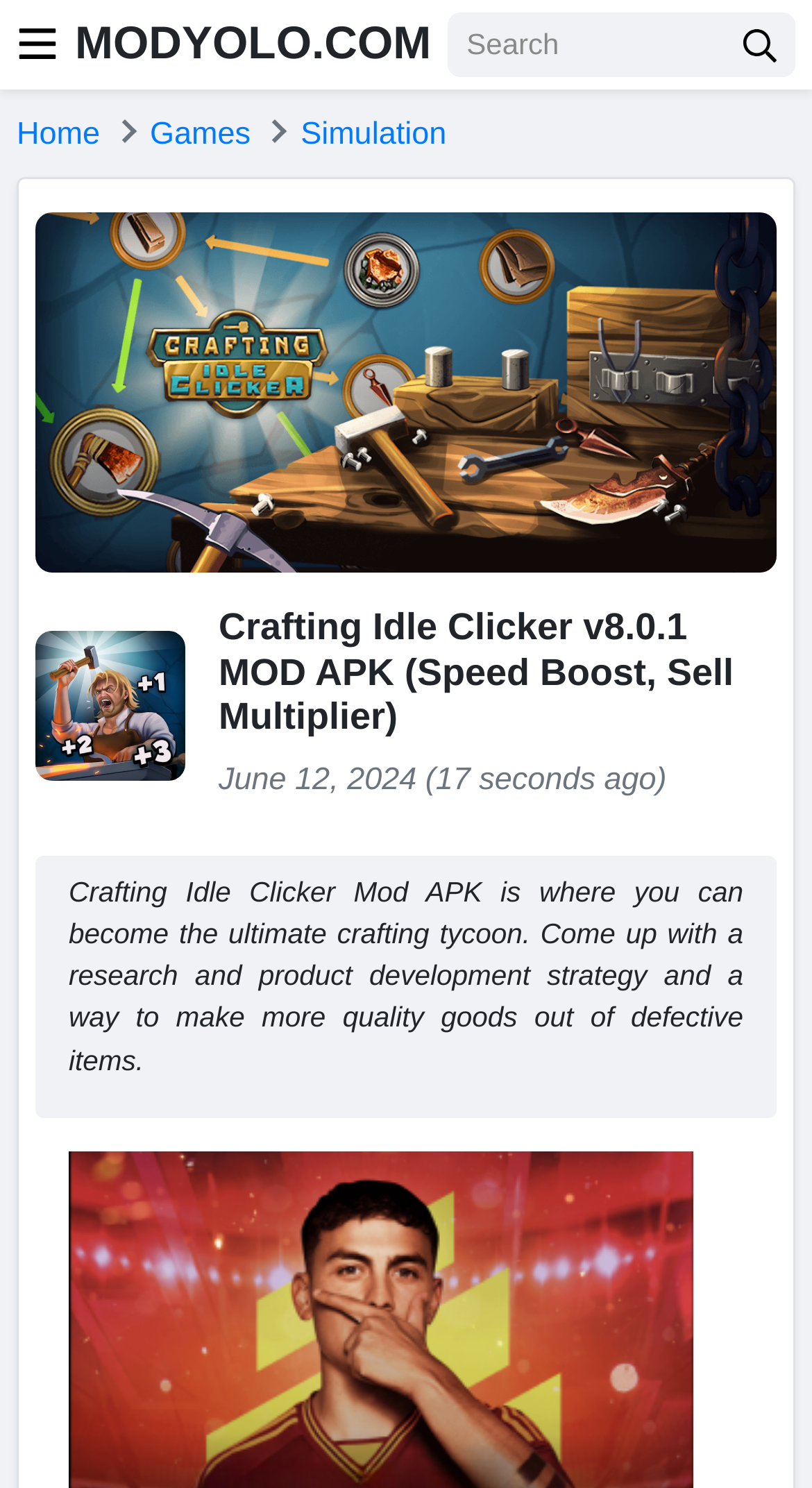Provide a thorough description of this webpage.

The webpage is about Crafting Idle Clicker Mod APK, a simulation game. At the top left corner, there is a "Skip to content" link. Next to it, there is a button with an image, likely a logo or icon. The website's title, "MODYOLO.COM", is displayed prominently in the top center, with a link to the website's homepage.

On the top right side, there is a search textbox with a button next to it, containing an image. Below the search bar, there are three links: "Home", "Games", and "Simulation". The "Simulation" link is highlighted, indicating that it is the current category.

Under the "Simulation" link, there is a section dedicated to Crafting Idle Clicker Mod APK. It features two images of the game, one large and one small, both showing the game's logo. The game's title, "Crafting Idle Clicker v8.0.1 MOD APK (Speed Boost, Sell Multiplier)", is displayed in a heading, along with a timestamp showing when the game was updated, "June 12, 2024 (17 seconds ago)".

Below the game's title, there is a brief description of the game, "Crafting Idle Clicker Mod APK is where you can become the ultimate crafting tycoon. Come up with a research and product development strategy and a way to make more quality goods out of defective items."